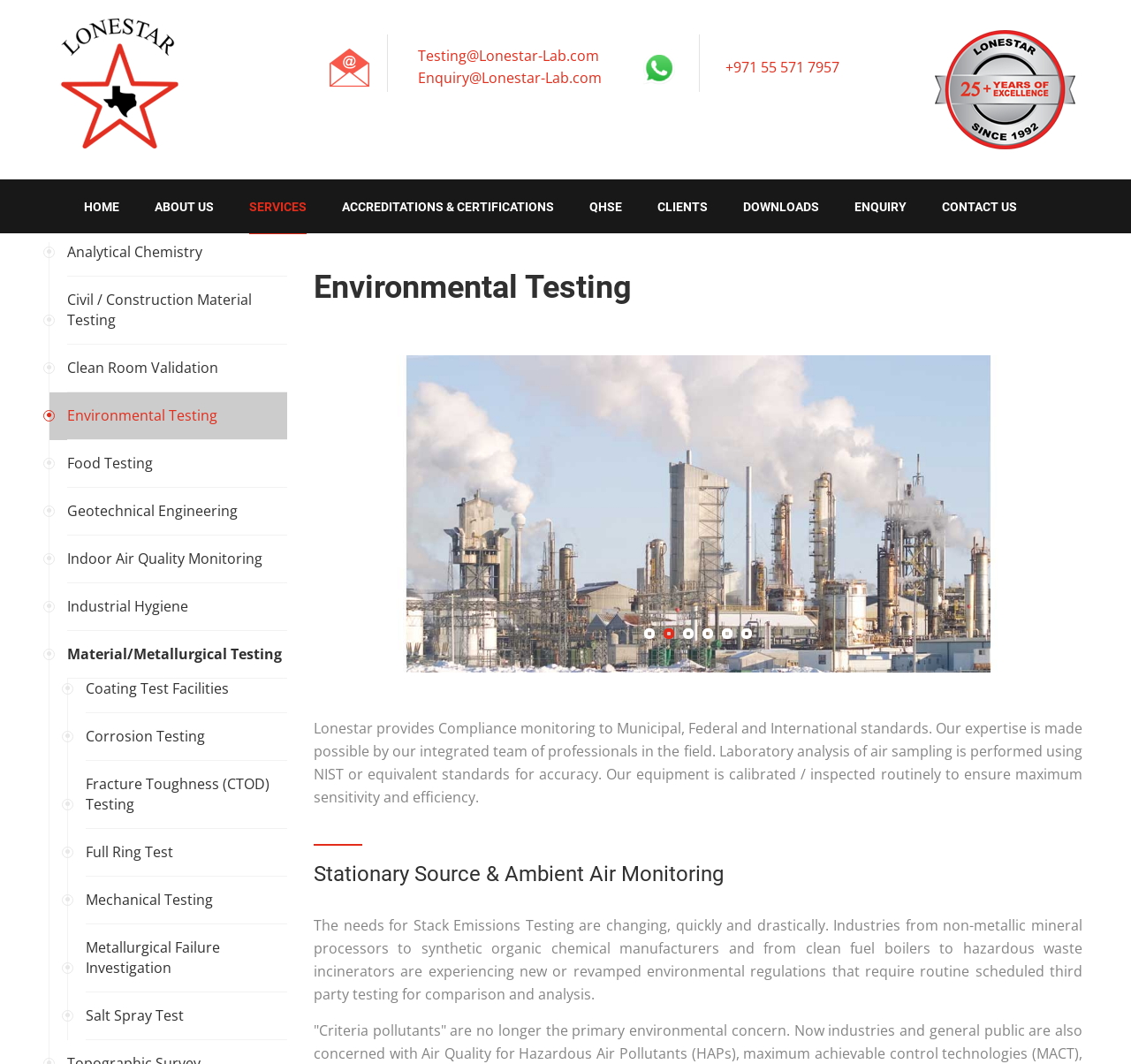Please find the bounding box coordinates of the element that needs to be clicked to perform the following instruction: "Click the 'CONTACT US' link". The bounding box coordinates should be four float numbers between 0 and 1, represented as [left, top, right, bottom].

[0.833, 0.169, 0.899, 0.219]